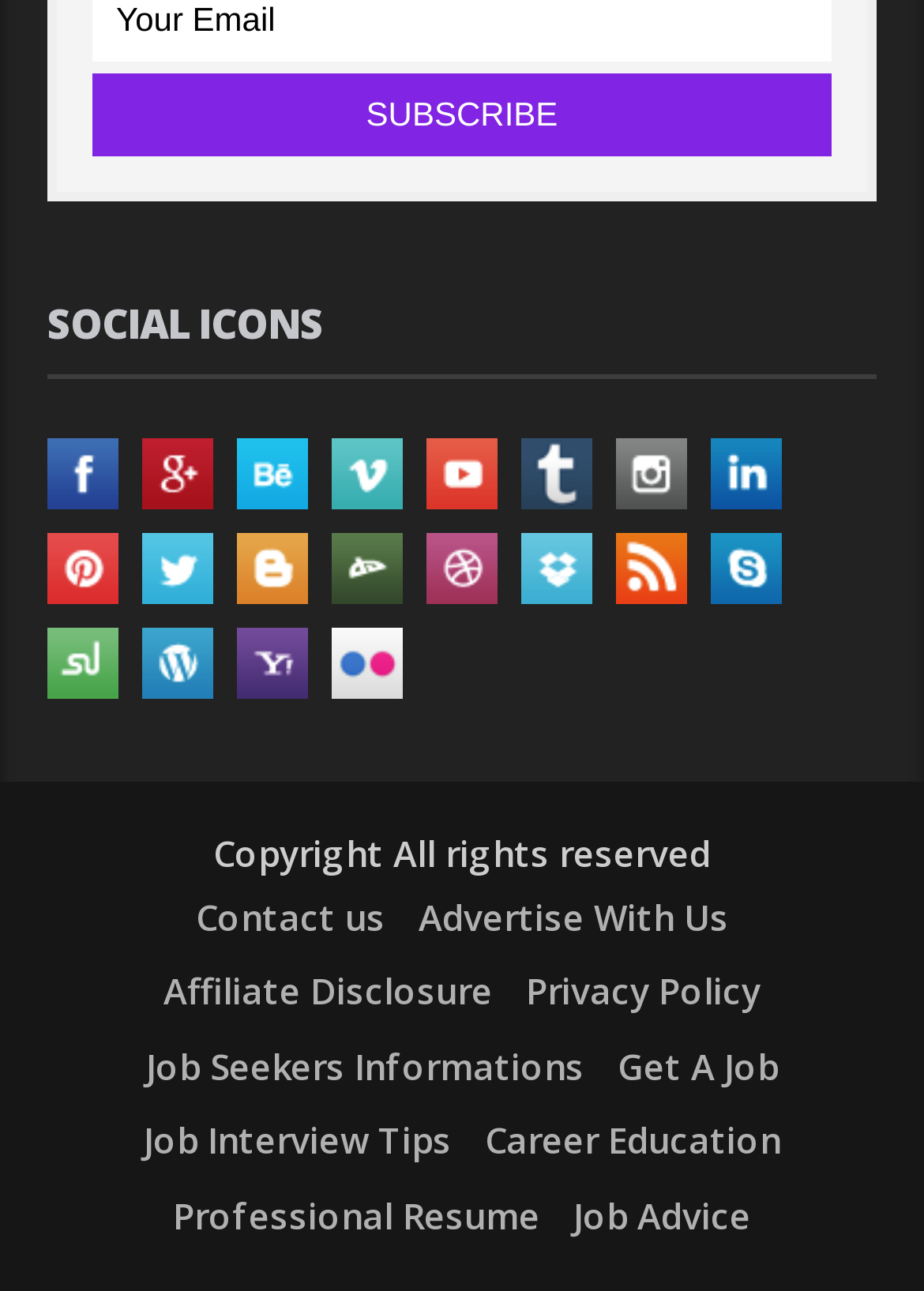How many links are related to job seekers? Observe the screenshot and provide a one-word or short phrase answer.

5